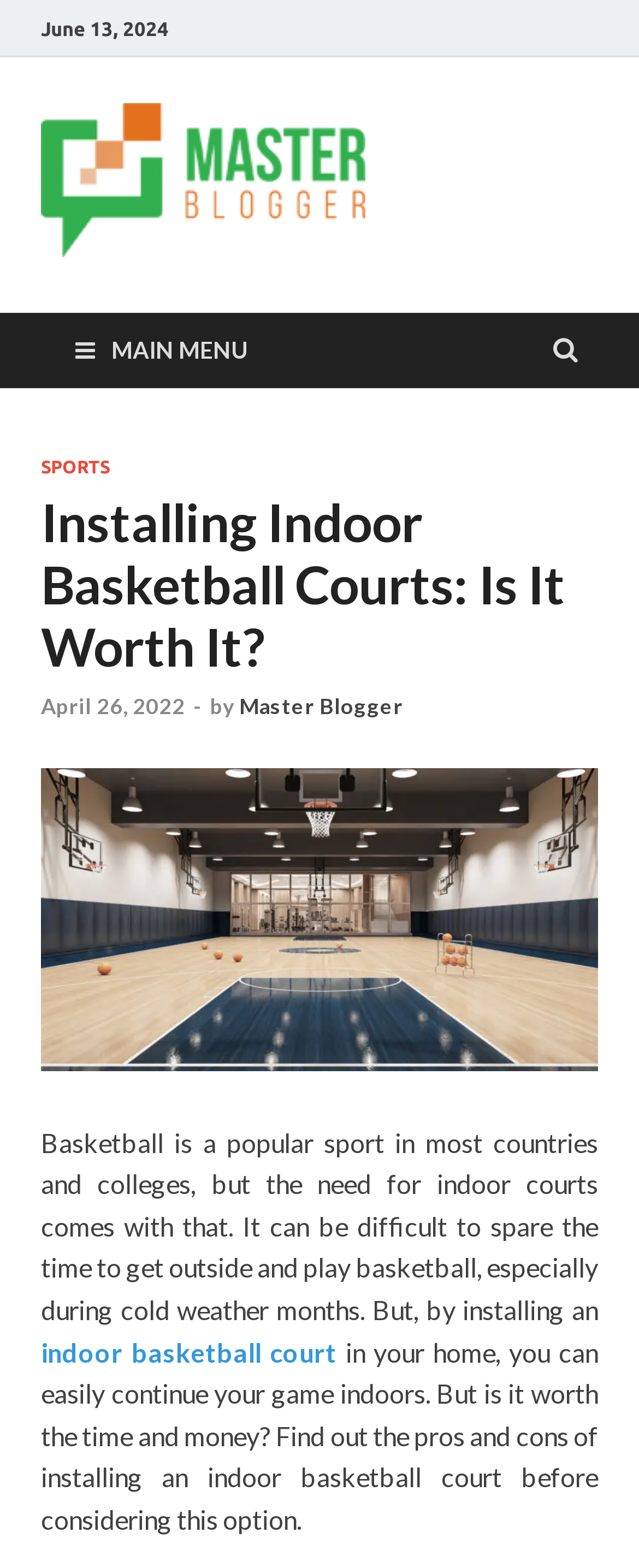What is the purpose of installing an indoor basketball court?
Answer the question with a detailed explanation, including all necessary information.

I found the purpose of installing an indoor basketball court by reading the static text elements on the webpage, which mention that it allows people to 'easily continue their game indoors'.